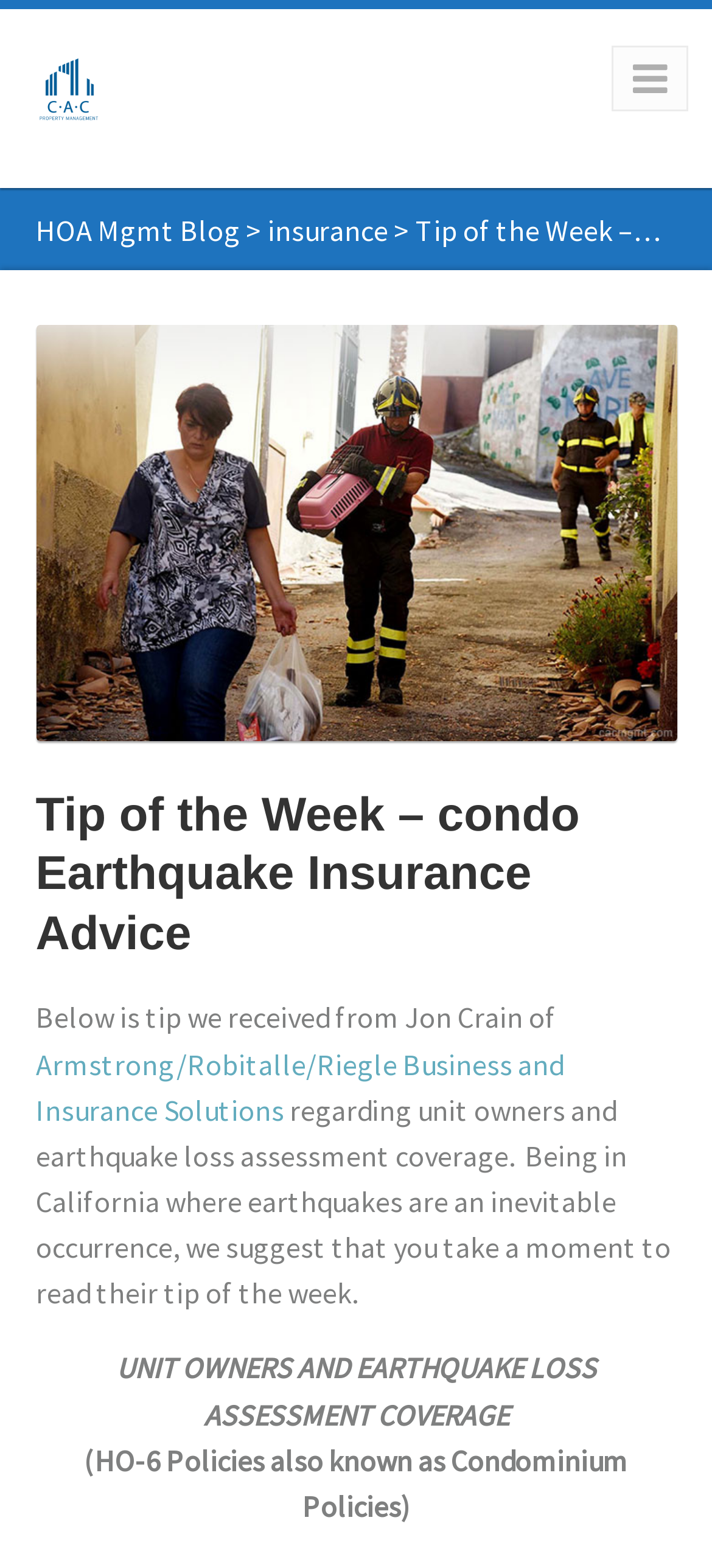Please respond in a single word or phrase: 
Where is the earthquake insurance advice relevant?

California